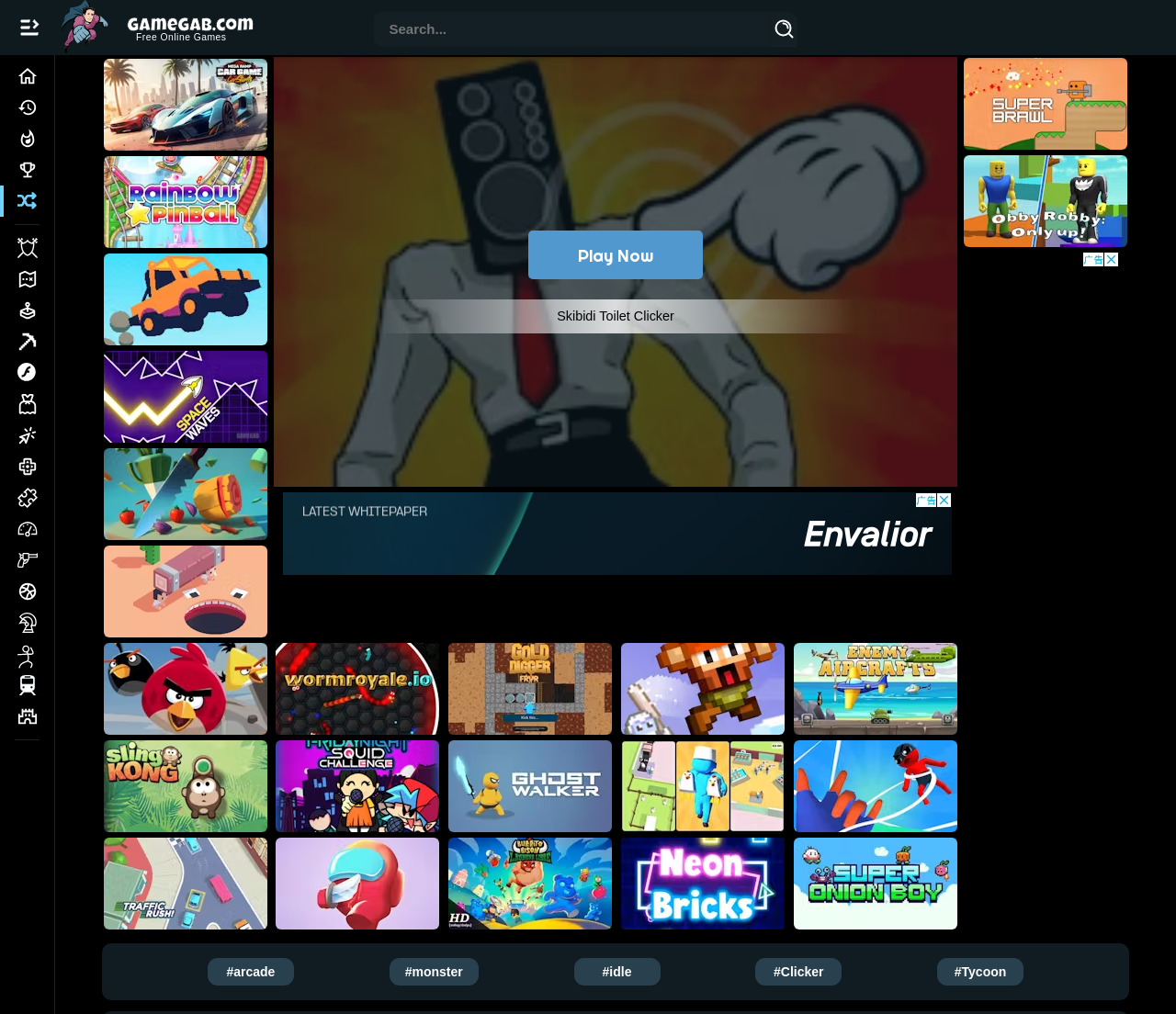Give a concise answer using only one word or phrase for this question:
What is the call-to-action button for the Skibidi Toilet Clicker game?

Play Now